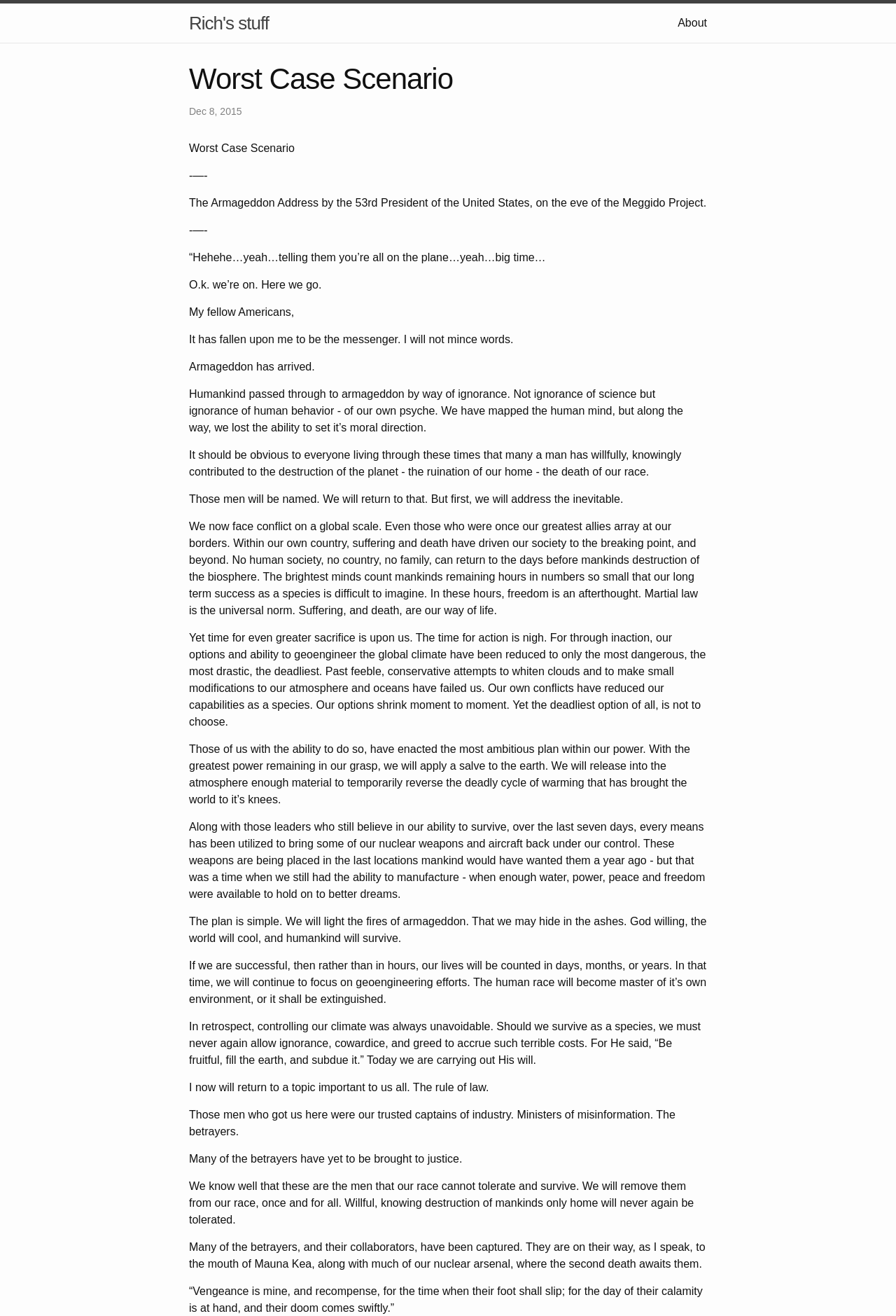What is the primary heading on this webpage?

Worst Case Scenario